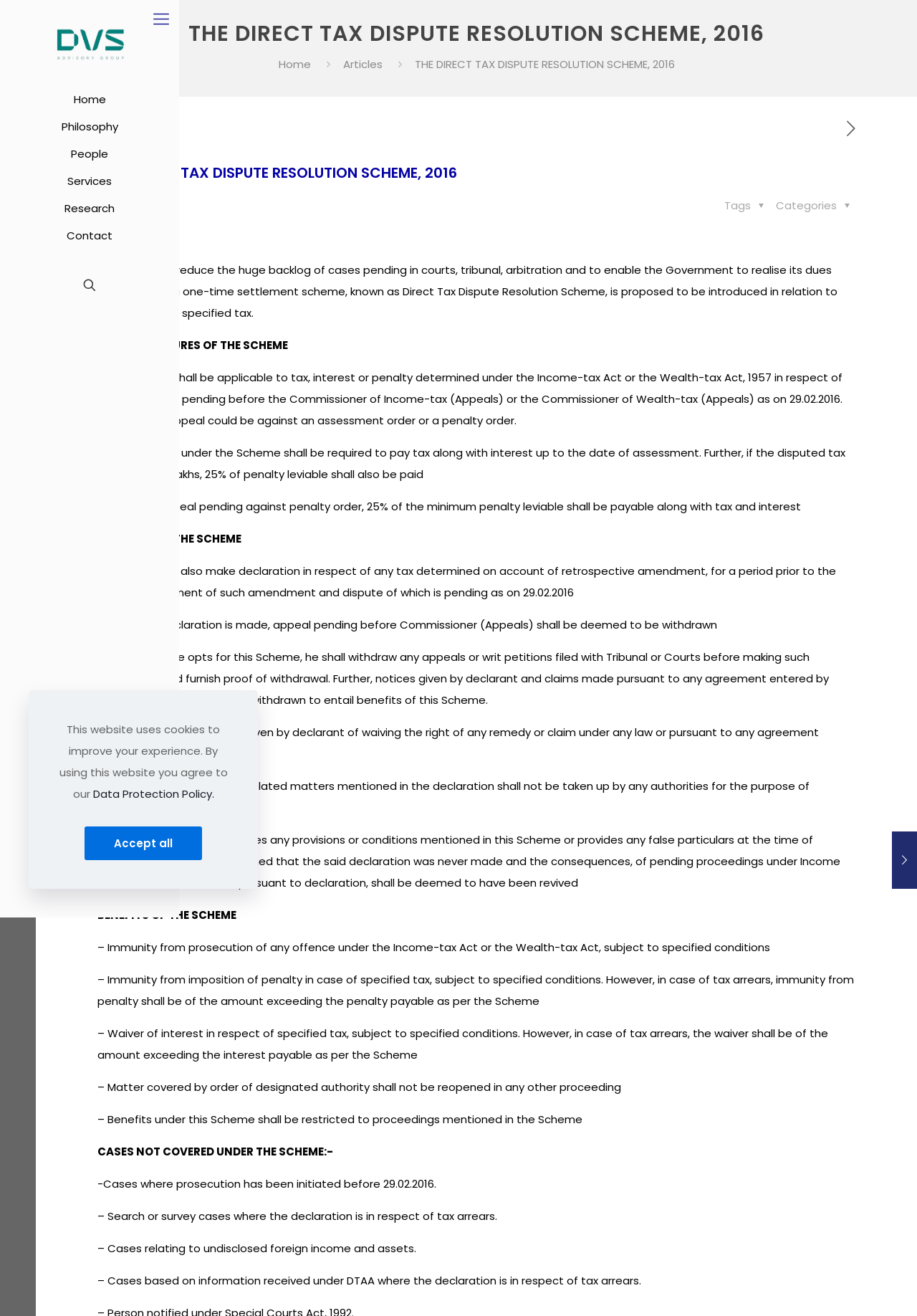Identify and provide the text of the main header on the webpage.

THE DIRECT TAX DISPUTE RESOLUTION SCHEME, 2016